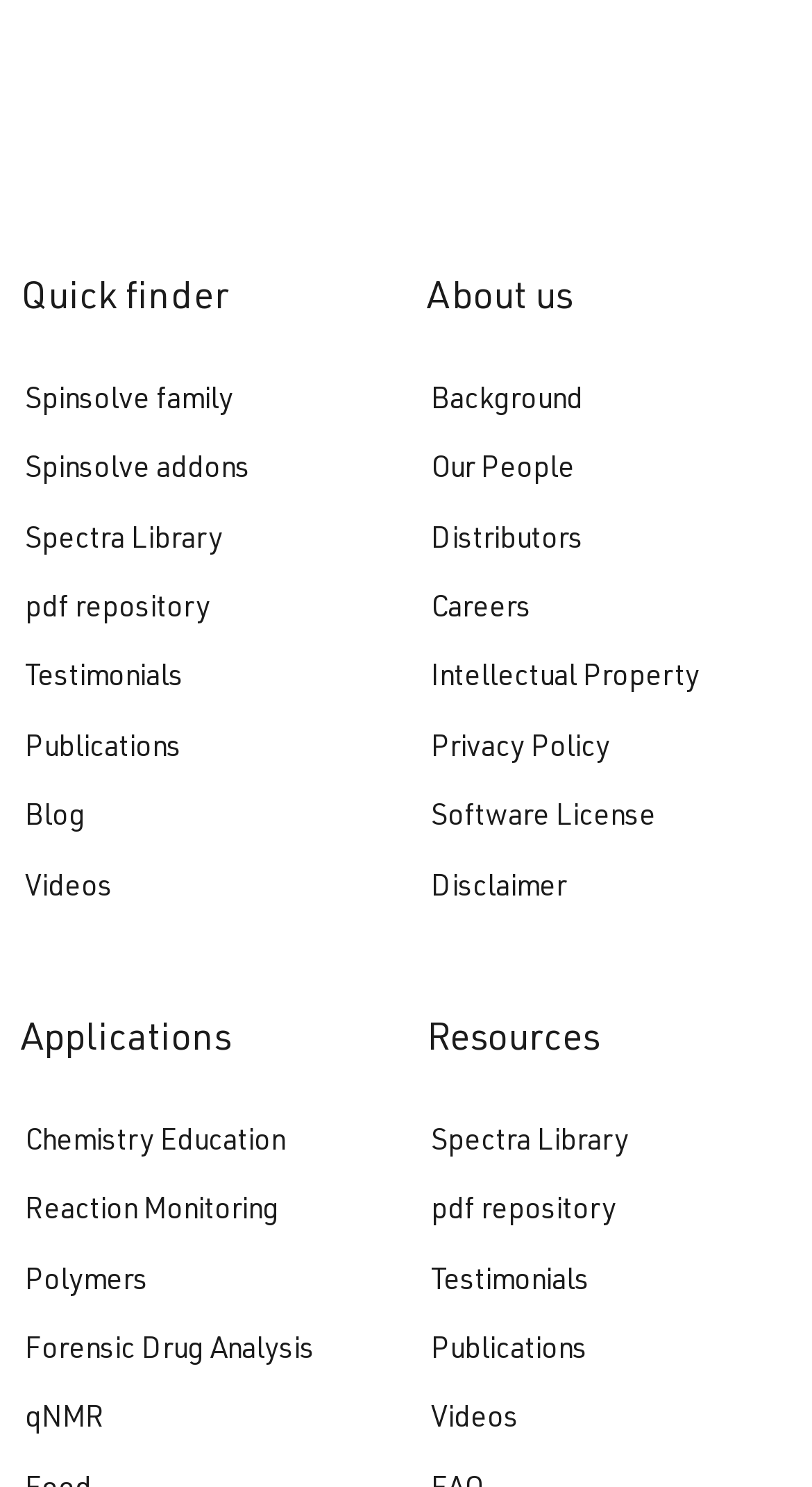Please find the bounding box coordinates for the clickable element needed to perform this instruction: "Go to About us".

[0.526, 0.188, 0.974, 0.218]